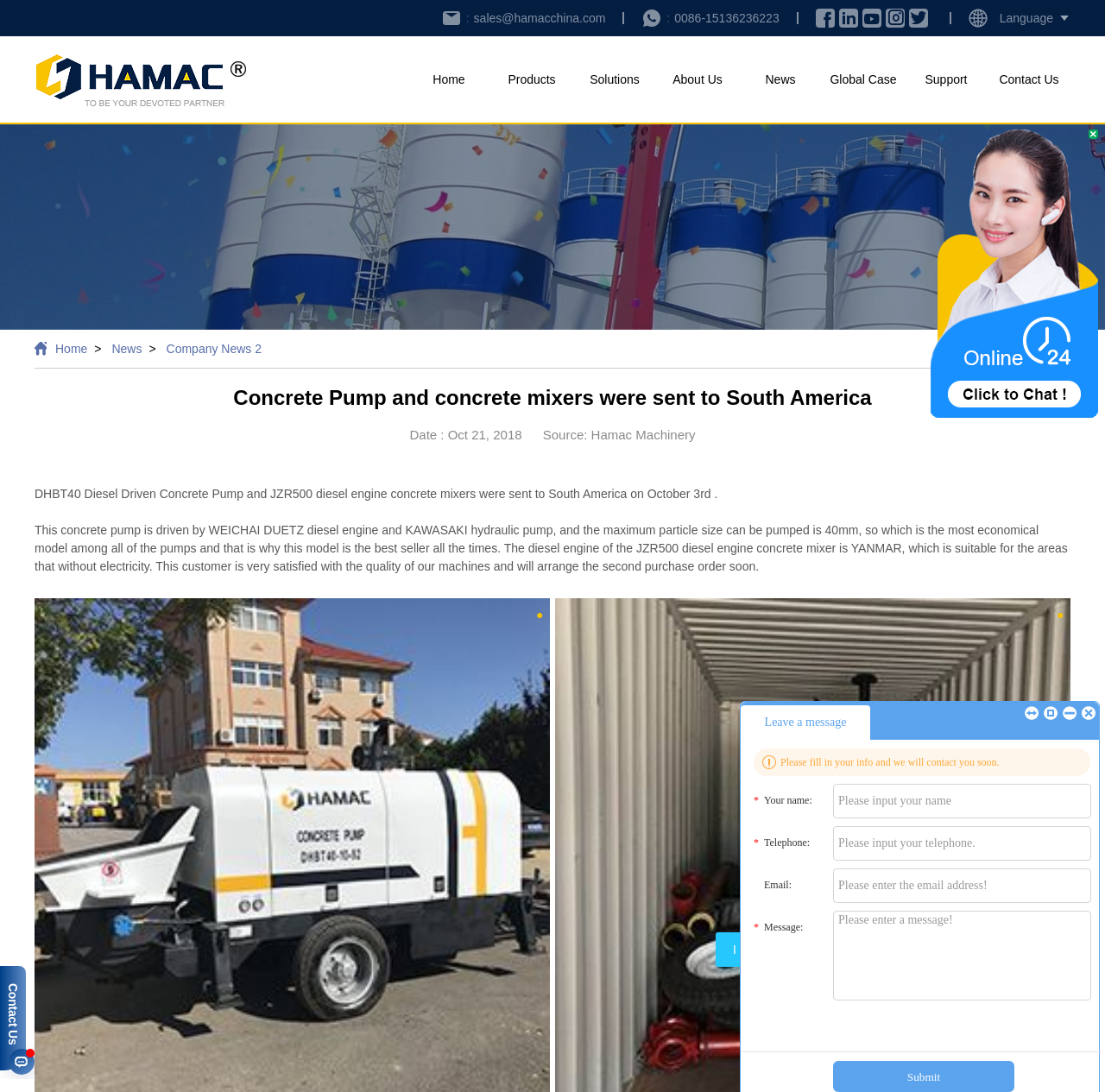Determine the bounding box coordinates of the section to be clicked to follow the instruction: "Click the language selection link". The coordinates should be given as four float numbers between 0 and 1, formatted as [left, top, right, bottom].

[0.904, 0.01, 0.953, 0.023]